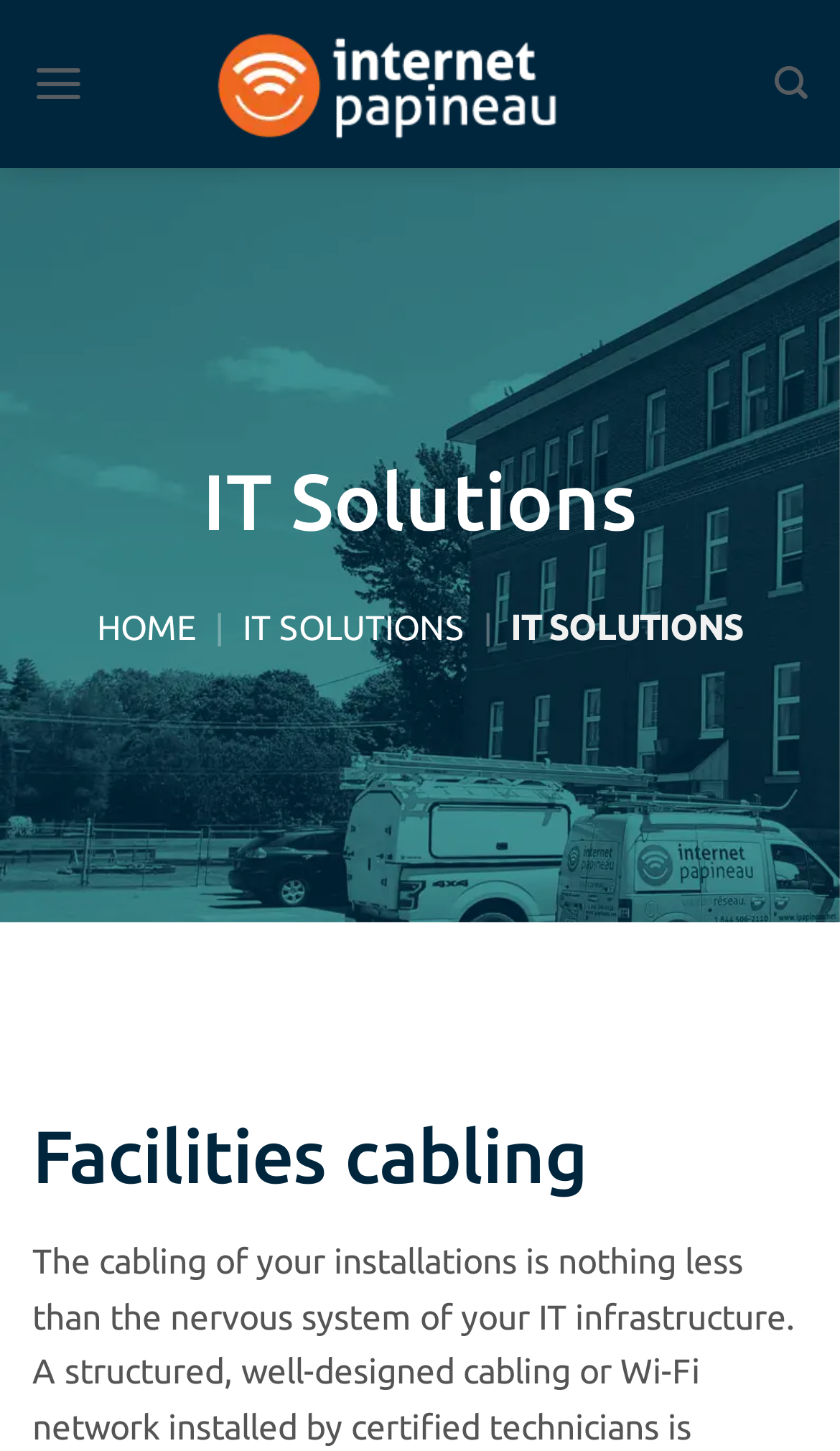What is the purpose of the 'Skip to content' link?
Answer the question with a single word or phrase by looking at the picture.

To skip to main content